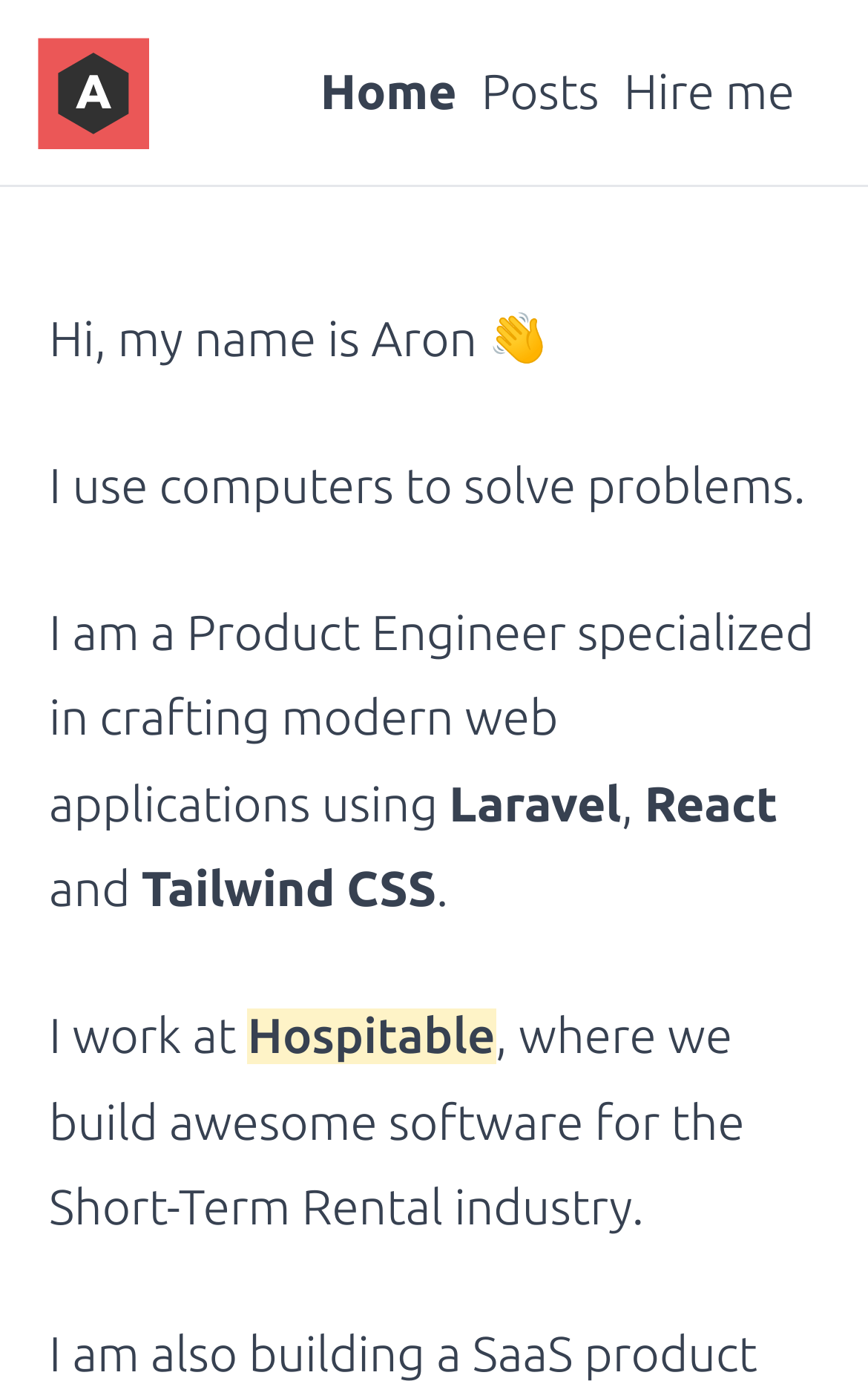What company does the person work for? Please answer the question using a single word or phrase based on the image.

Hospitable